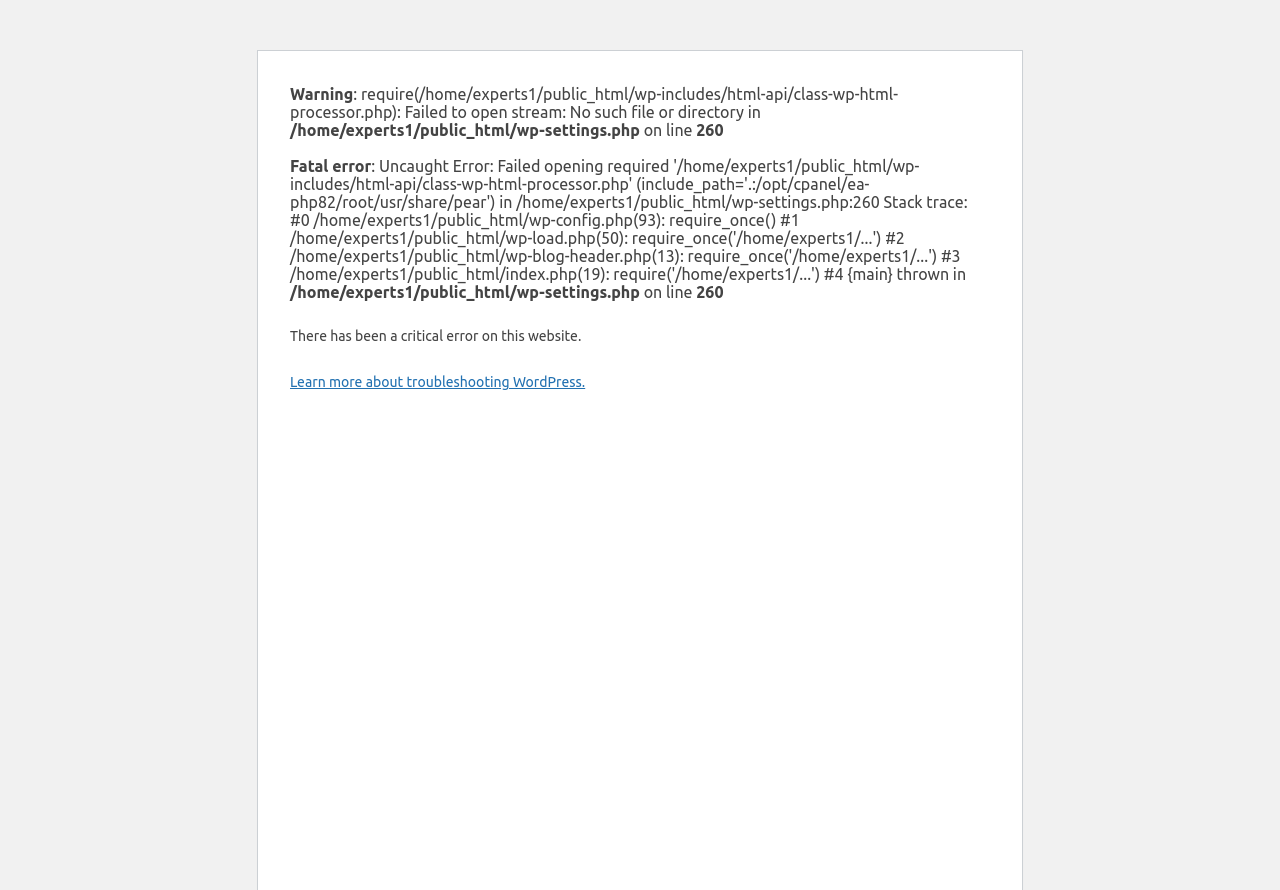Provide your answer to the question using just one word or phrase: What is the file name mentioned in the error message?

wp-settings.php